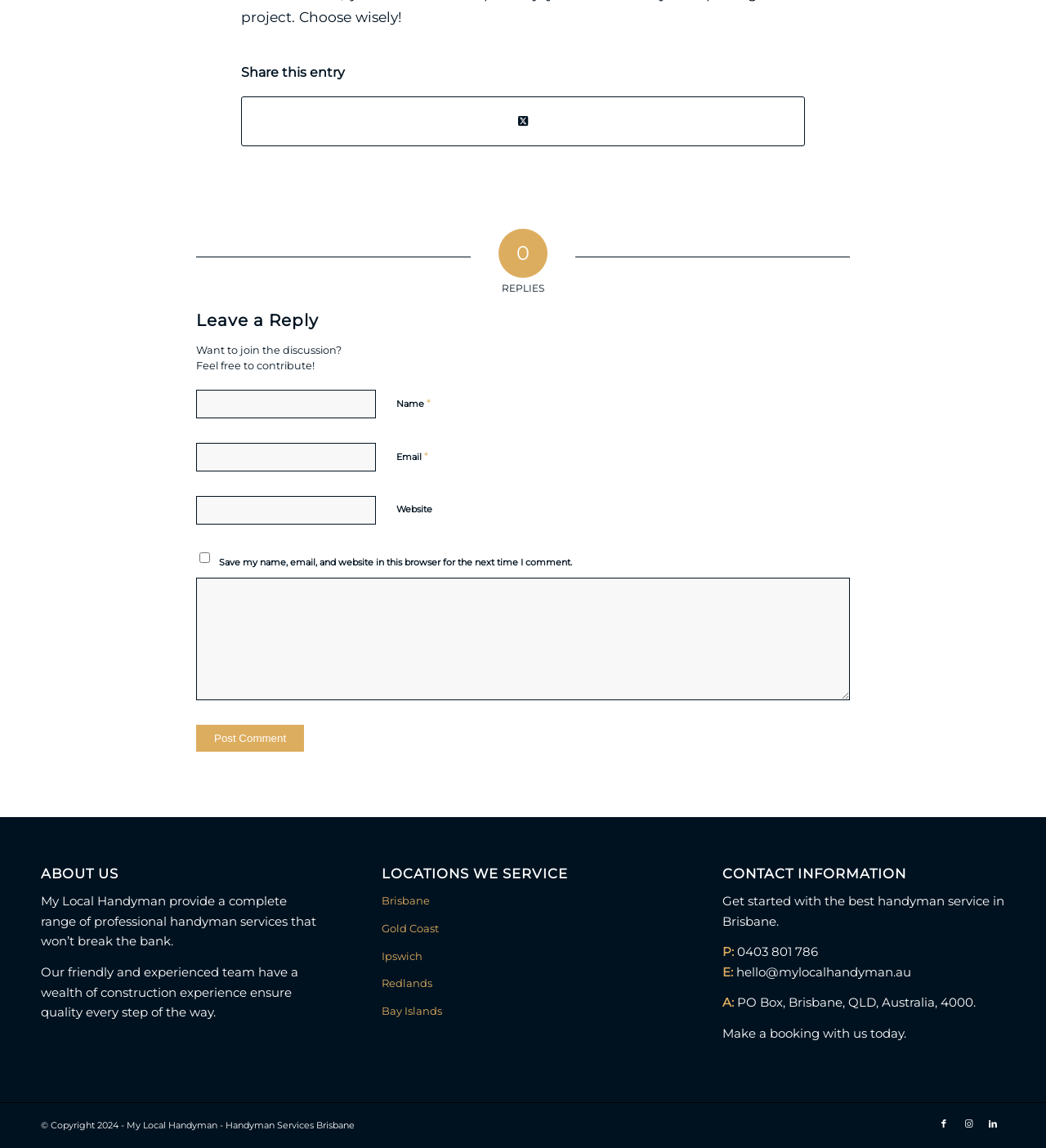Please specify the bounding box coordinates of the clickable region necessary for completing the following instruction: "Share on X". The coordinates must consist of four float numbers between 0 and 1, i.e., [left, top, right, bottom].

[0.231, 0.085, 0.769, 0.127]